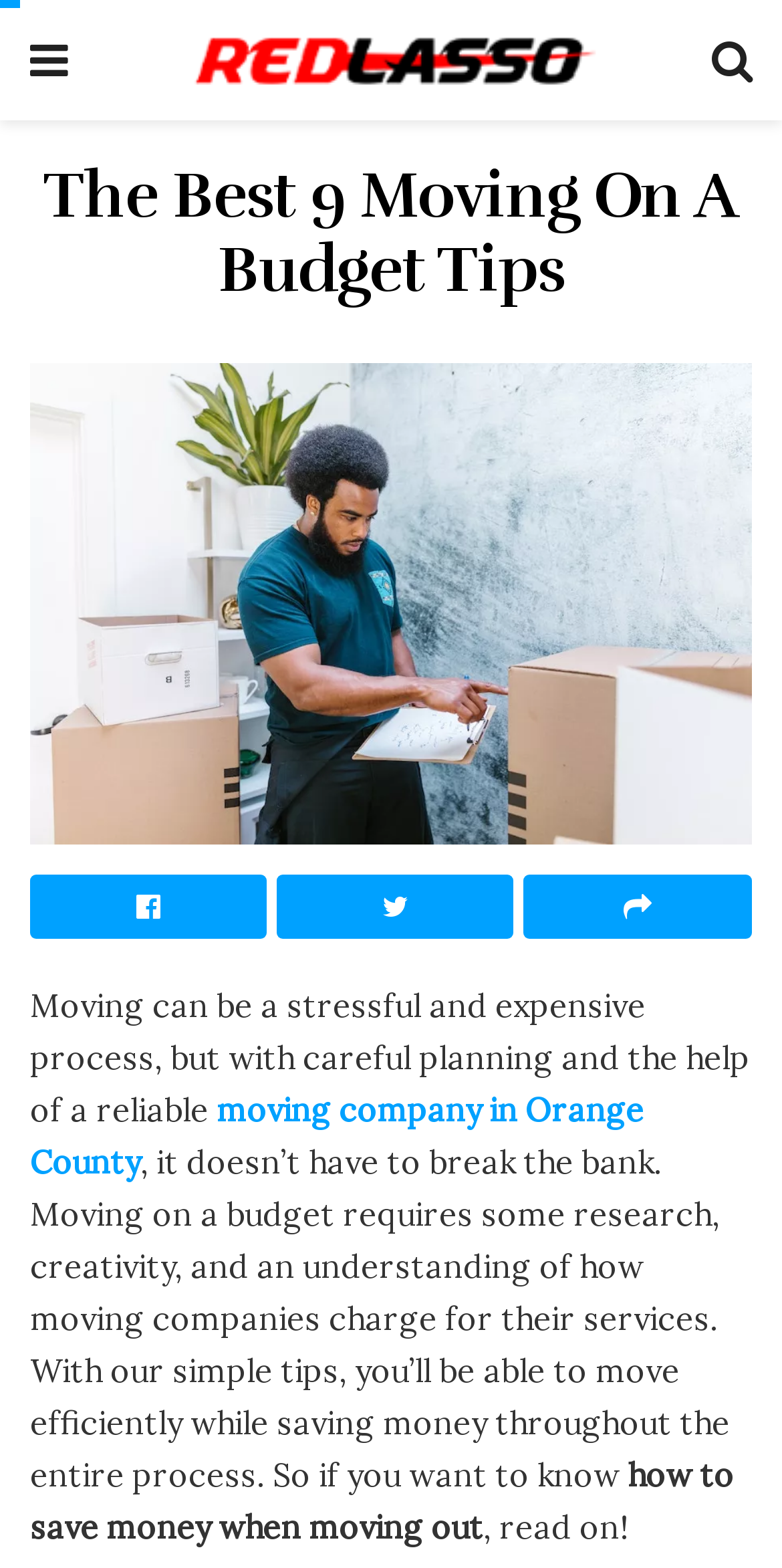Carefully examine the image and provide an in-depth answer to the question: What is the tone of the article?

The tone of the article is helpful, as it provides advice and tips on how to save money while moving, and the language used is encouraging and supportive, with phrases such as 'you'll be able to move efficiently while saving money' and 'read on'.